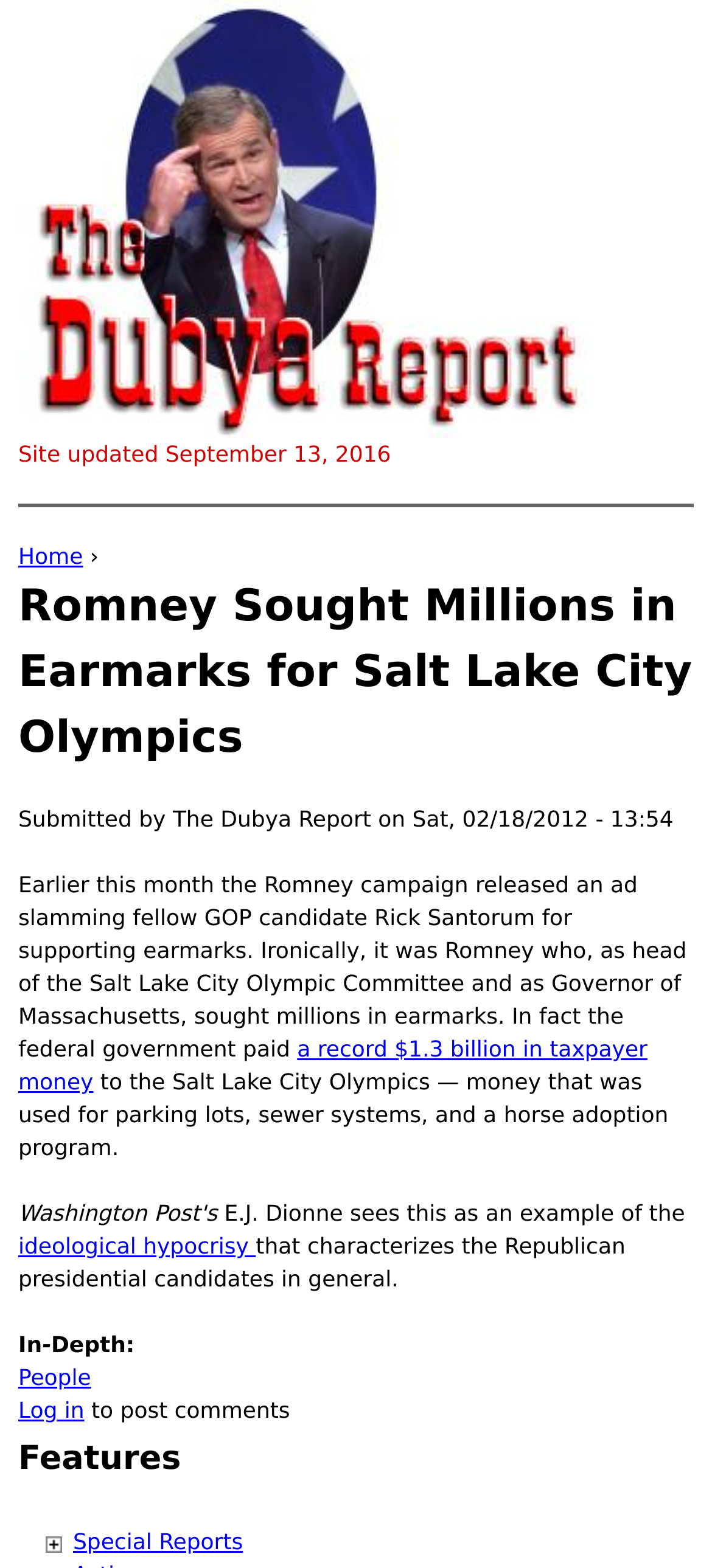Can you determine the main header of this webpage?

Romney Sought Millions in Earmarks for Salt Lake City Olympics